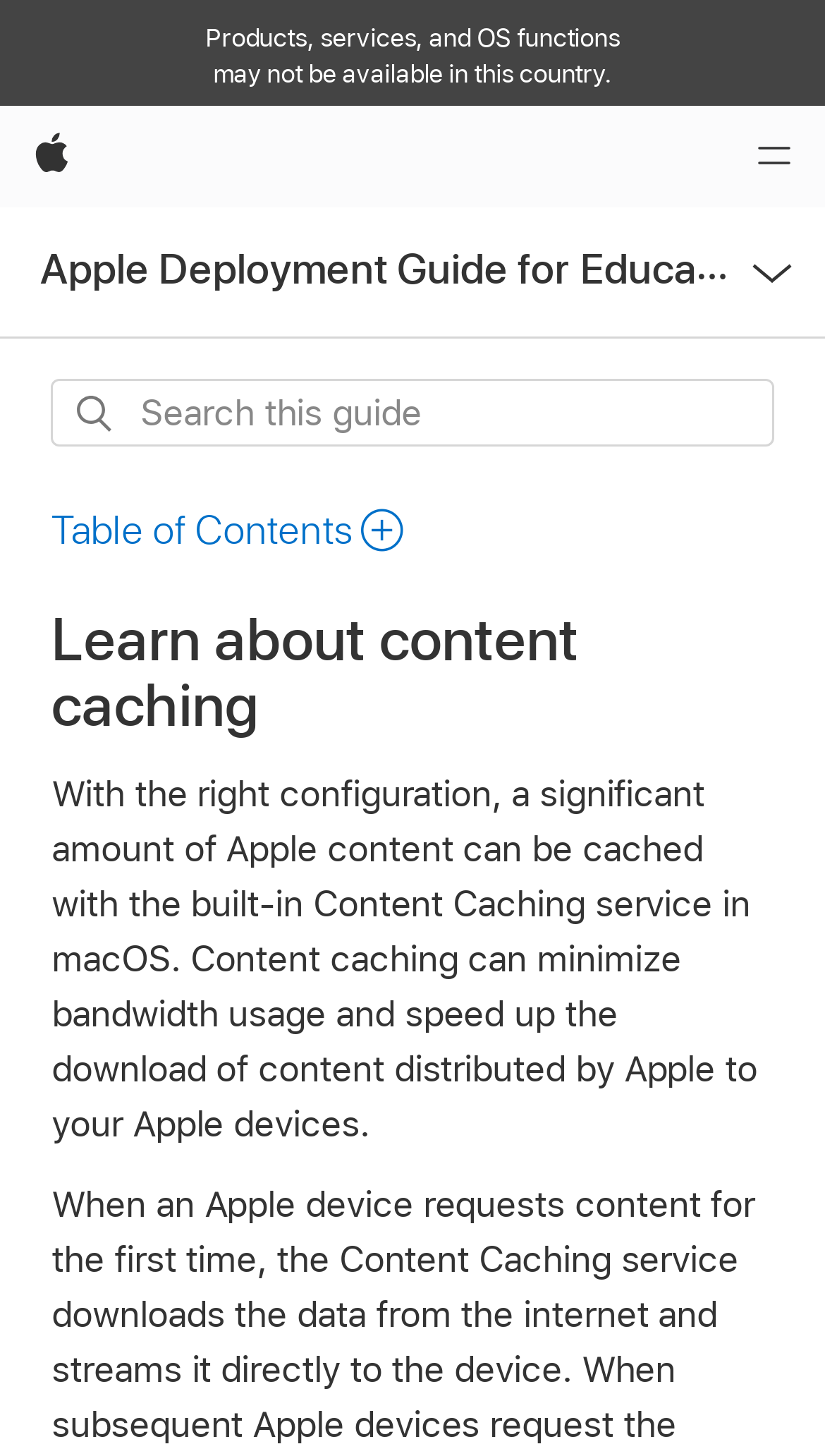Refer to the screenshot and answer the following question in detail:
What is the topic of the guide?

The webpage has a link and a form labeled 'Apple Deployment Guide for Education', which suggests that the topic of the guide is related to Apple deployment in educational settings.